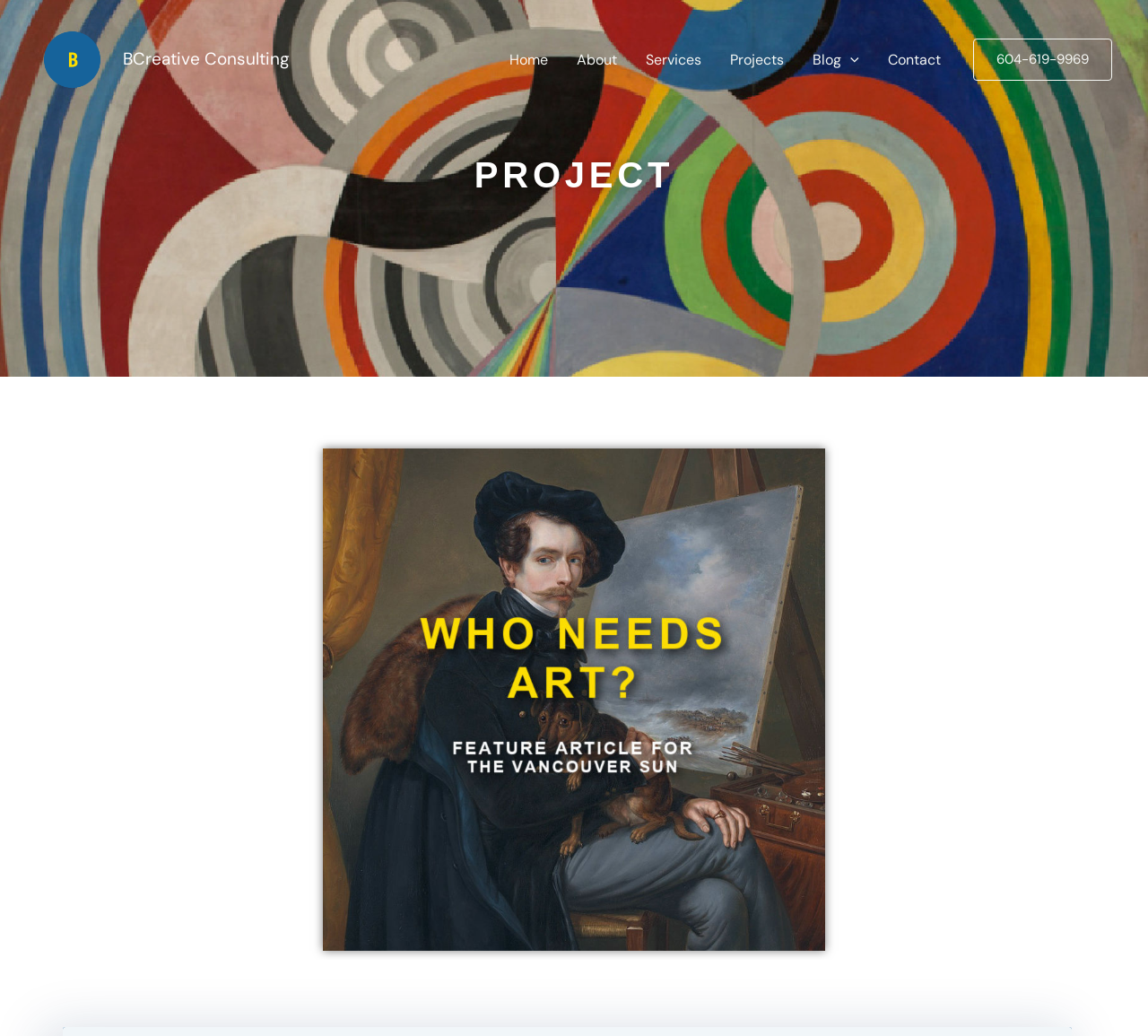What is the name of the consulting company?
Utilize the information in the image to give a detailed answer to the question.

I found the answer by looking at the link and image elements at the top of the webpage, which both have the text 'BCreative Consulting'.